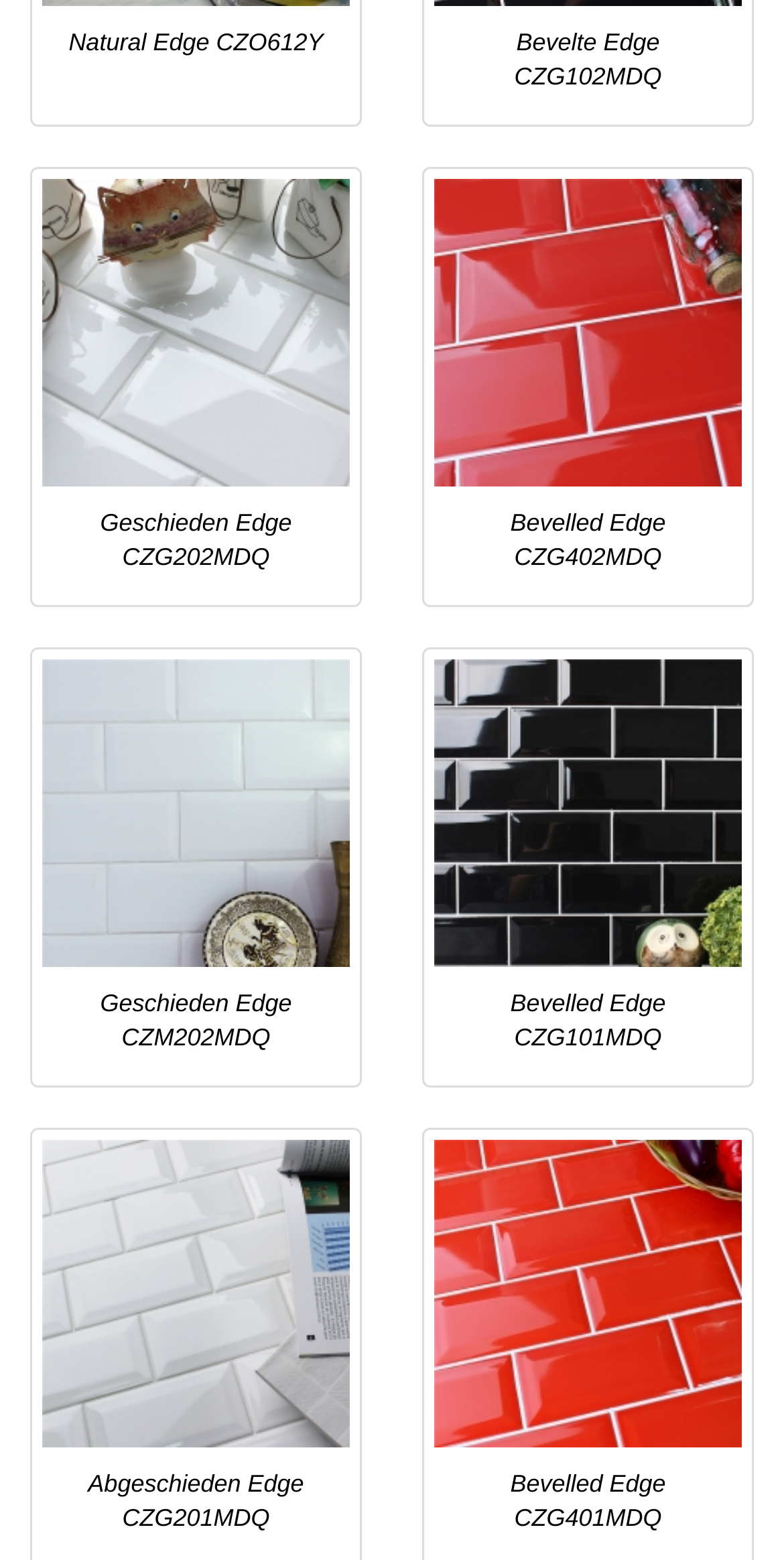What is the position of Geschieden Edge CZG202MDQ?
Give a single word or phrase answer based on the content of the image.

Second from top